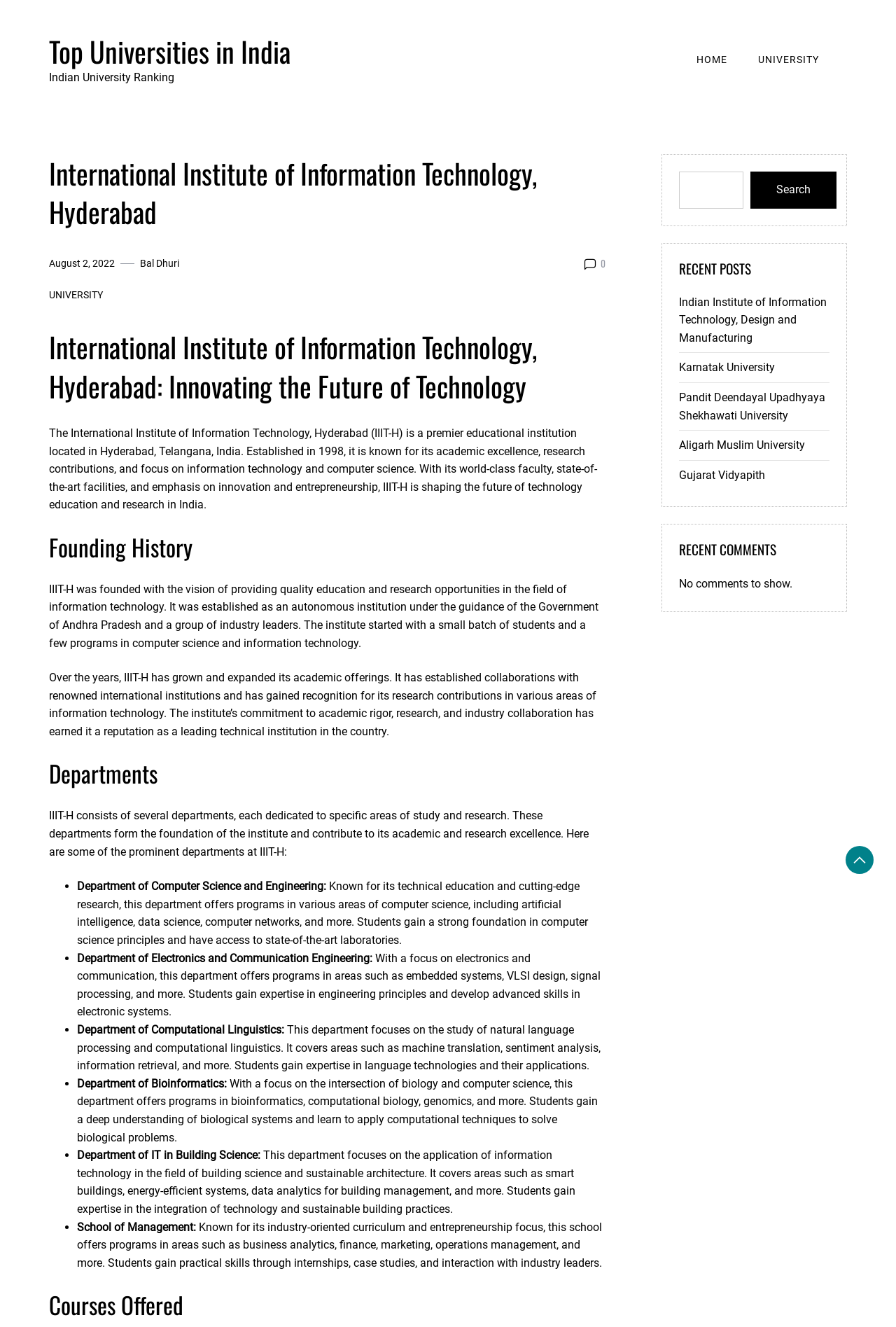Please provide the bounding box coordinates for the element that needs to be clicked to perform the instruction: "Click on the link to Aligarh Muslim University". The coordinates must consist of four float numbers between 0 and 1, formatted as [left, top, right, bottom].

[0.758, 0.33, 0.898, 0.34]